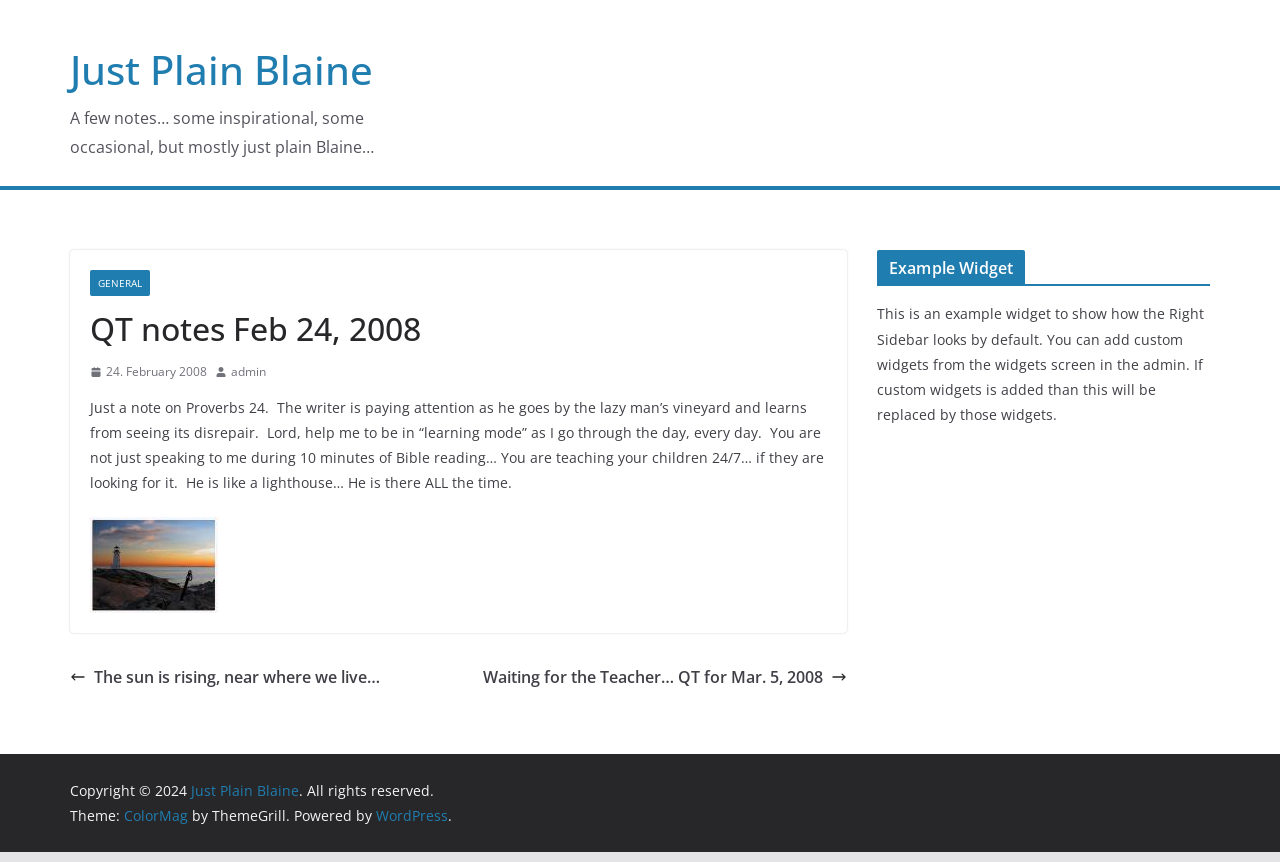What is the theme of the website?
Please give a detailed and thorough answer to the question, covering all relevant points.

I found the theme information at the bottom of the webpage, in the contentinfo section. The text 'Theme:' is followed by a link 'ColorMag', which is the theme of the website.